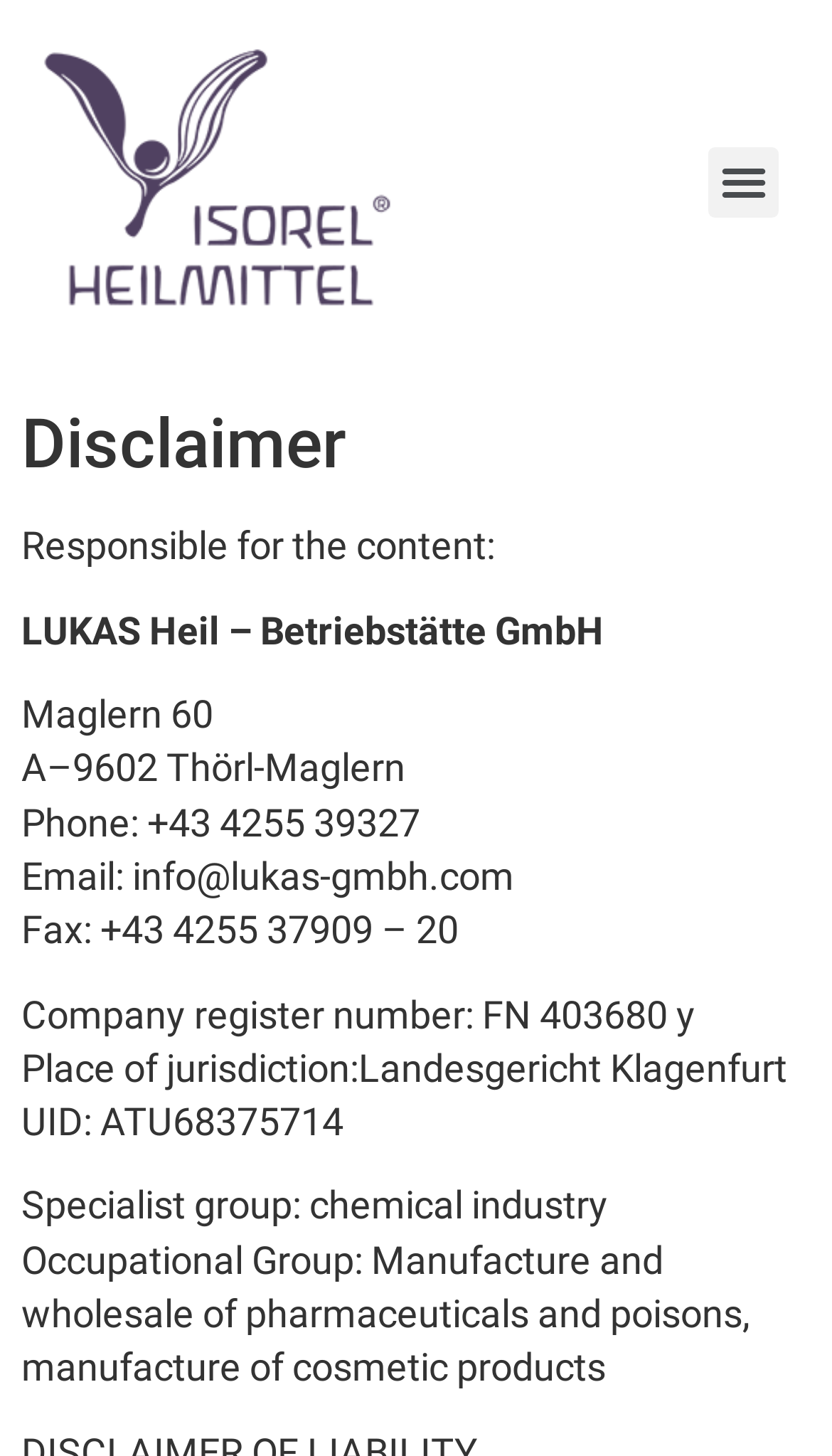What is the company register number?
Using the image as a reference, answer the question in detail.

I found the company register number by analyzing the static text elements on the webpage. The company register number is mentioned in the text 'Company register number: FN 403680 y' which is located at coordinates [0.026, 0.681, 0.836, 0.712].